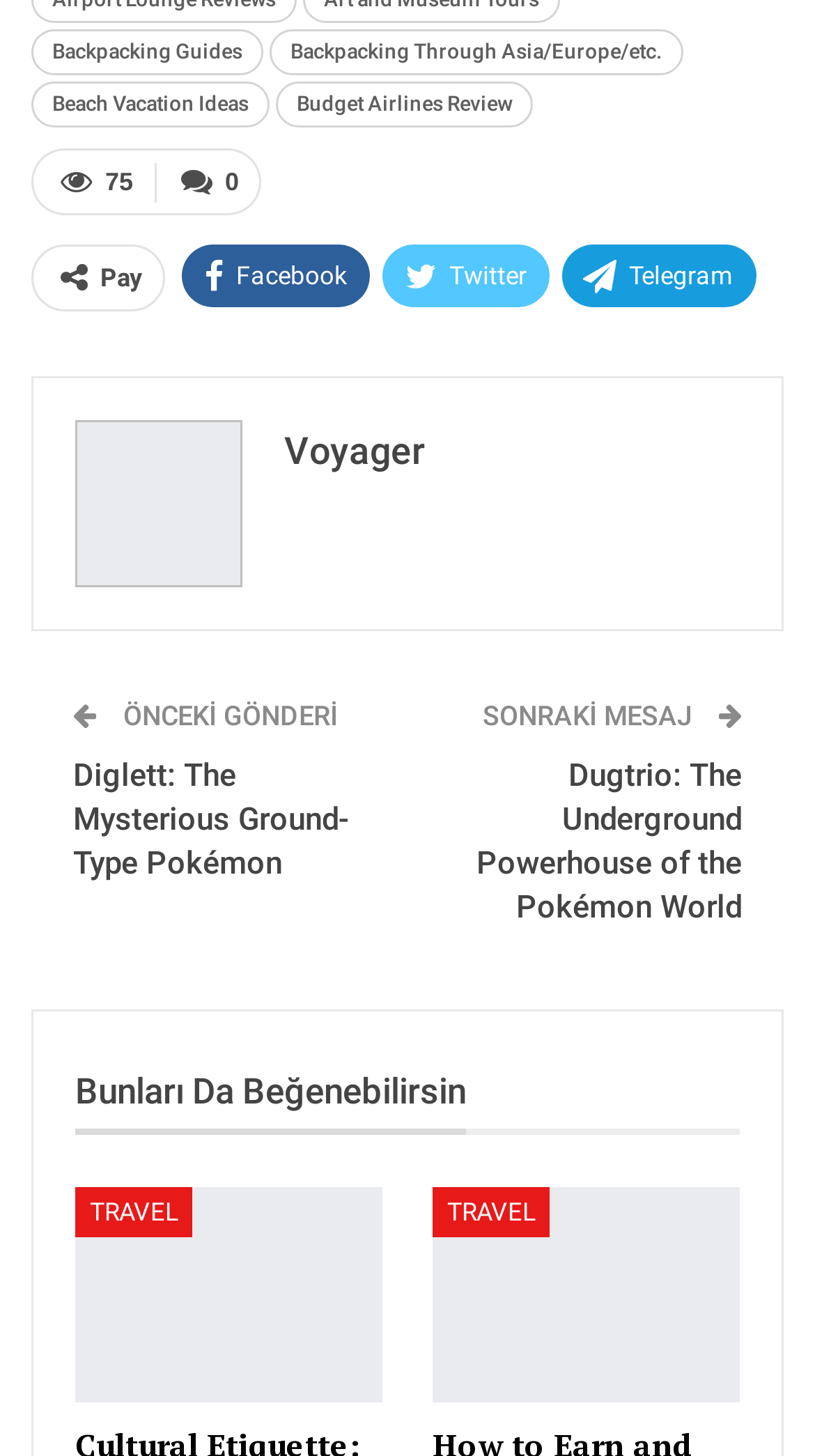Identify the bounding box coordinates of the section that should be clicked to achieve the task described: "Visit Facebook page".

[0.223, 0.169, 0.454, 0.212]